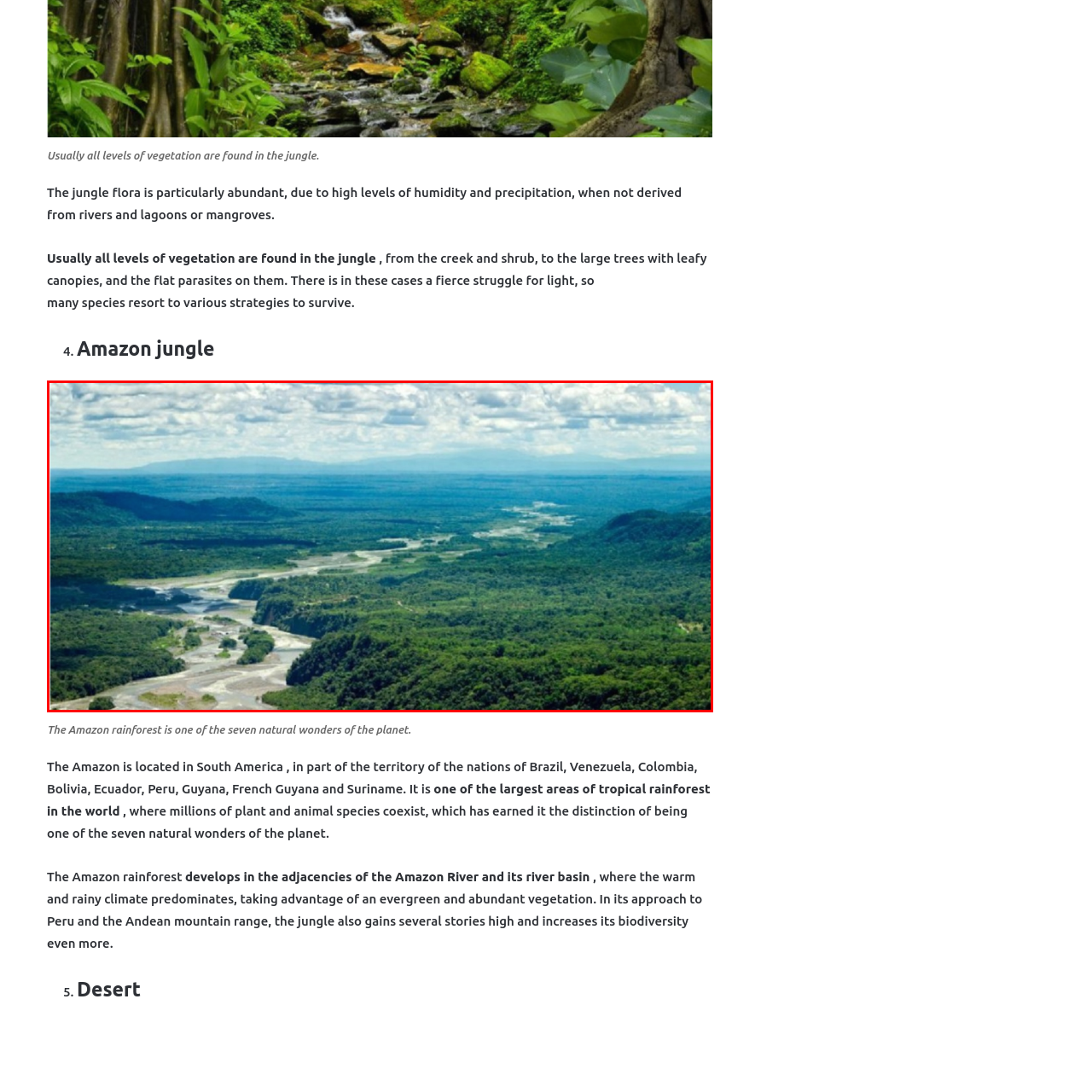Describe in detail the elements and actions shown in the image within the red-bordered area.

The image captures a breathtaking aerial view of the Amazon rainforest, showcasing the vast expanse of lush greenery interspersed with winding rivers and streams. This rich landscape is part of one of the largest tropical rainforests on Earth, located predominantly in South America across several countries, including Brazil, Colombia, and Peru. The dense canopy of trees, varying in height and species, reflects the incredible biodiversity that thrives in this ecosystem. The interplay of sunlight and cloud cover enhances the vibrant colors of the foliage below, while the meandering waterways add a tranquil element to the untamed beauty of the jungle. This unique environment is a critical habitat for millions of plant and animal species and is recognized as one of the seven natural wonders of the planet.